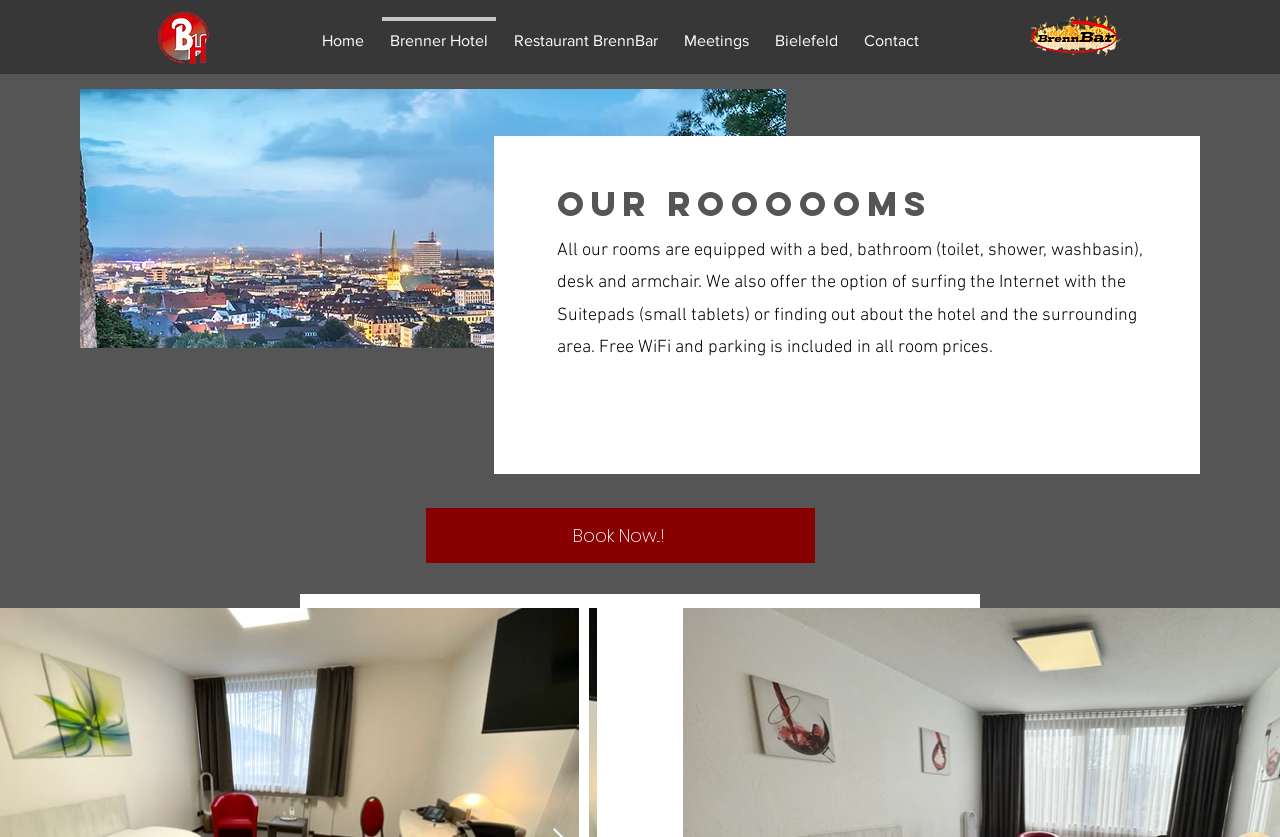Pinpoint the bounding box coordinates of the clickable element to carry out the following instruction: "View the Brenner Hotel logo."

[0.119, 0.01, 0.166, 0.079]